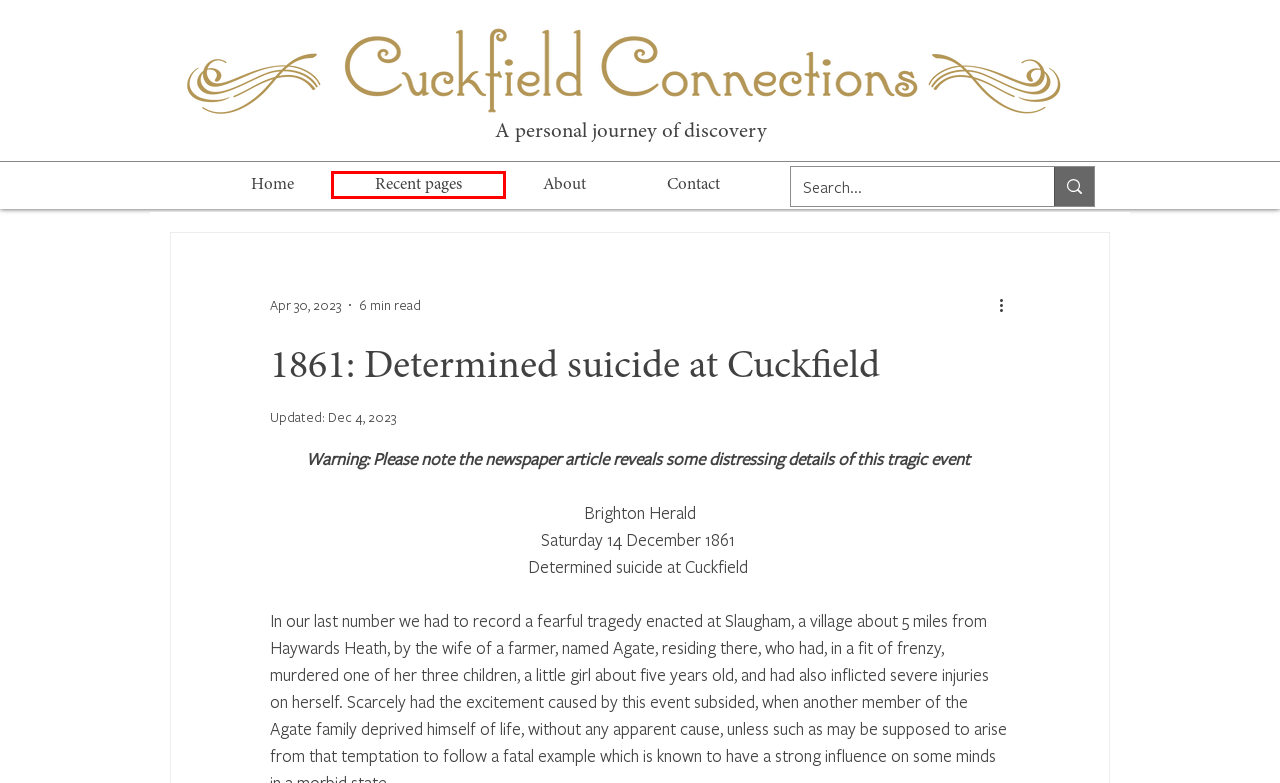Look at the screenshot of a webpage with a red bounding box and select the webpage description that best corresponds to the new page after clicking the element in the red box. Here are the options:
A. Affordable Website Design in Lewes - Scoopsweb
B. Recent pages | cuckfieldconnections
C. Cuckfield Connections
D. Contact Cuckfield Connections
E. About | cuckfieldconnections
F. Home | Cuckfield Connections
G. Graphic Design | Haywards Heath | Gary Prince Design
H. The rest

B